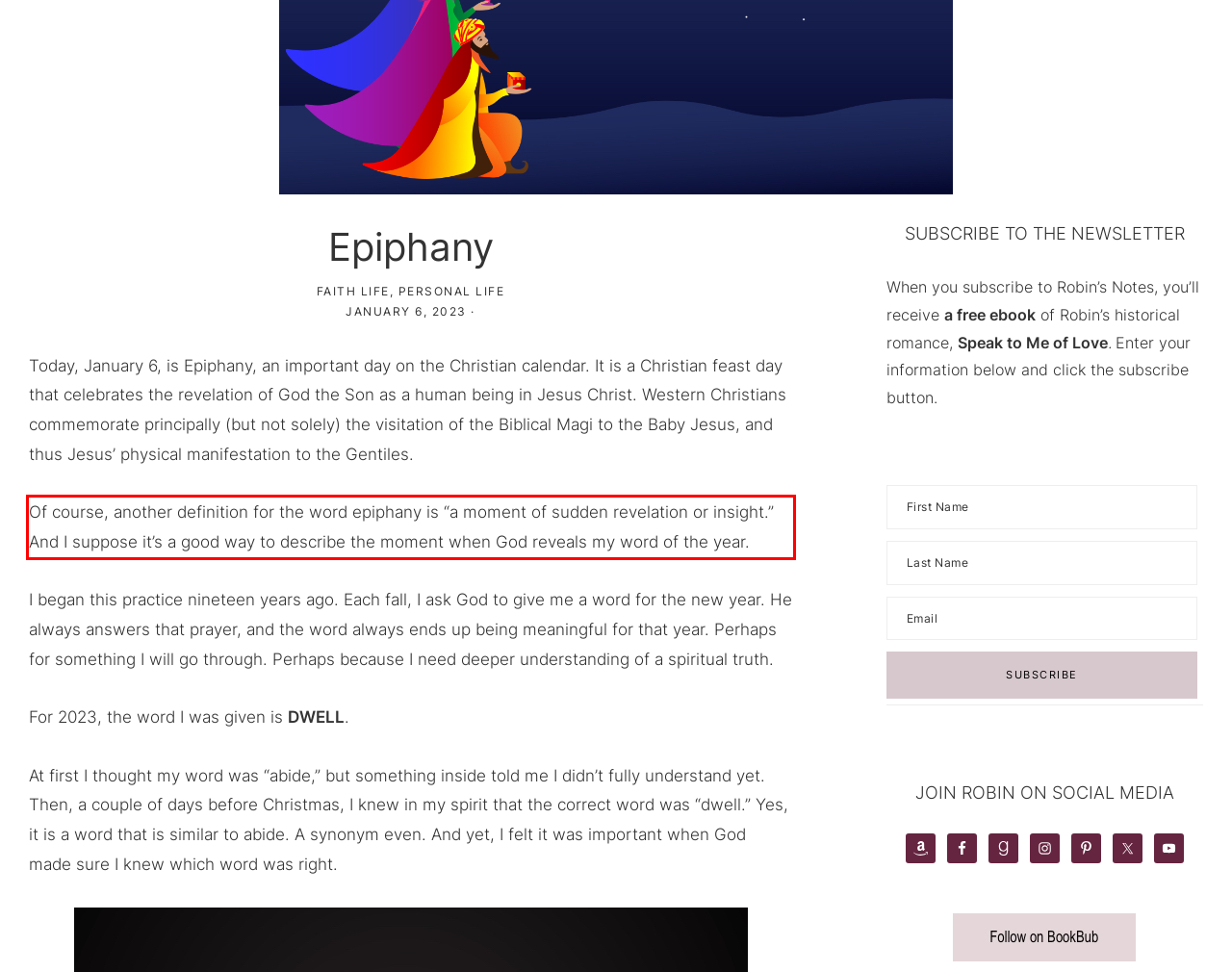Analyze the screenshot of a webpage where a red rectangle is bounding a UI element. Extract and generate the text content within this red bounding box.

Of course, another definition for the word epiphany is “a moment of sudden revelation or insight.” And I suppose it’s a good way to describe the moment when God reveals my word of the year.